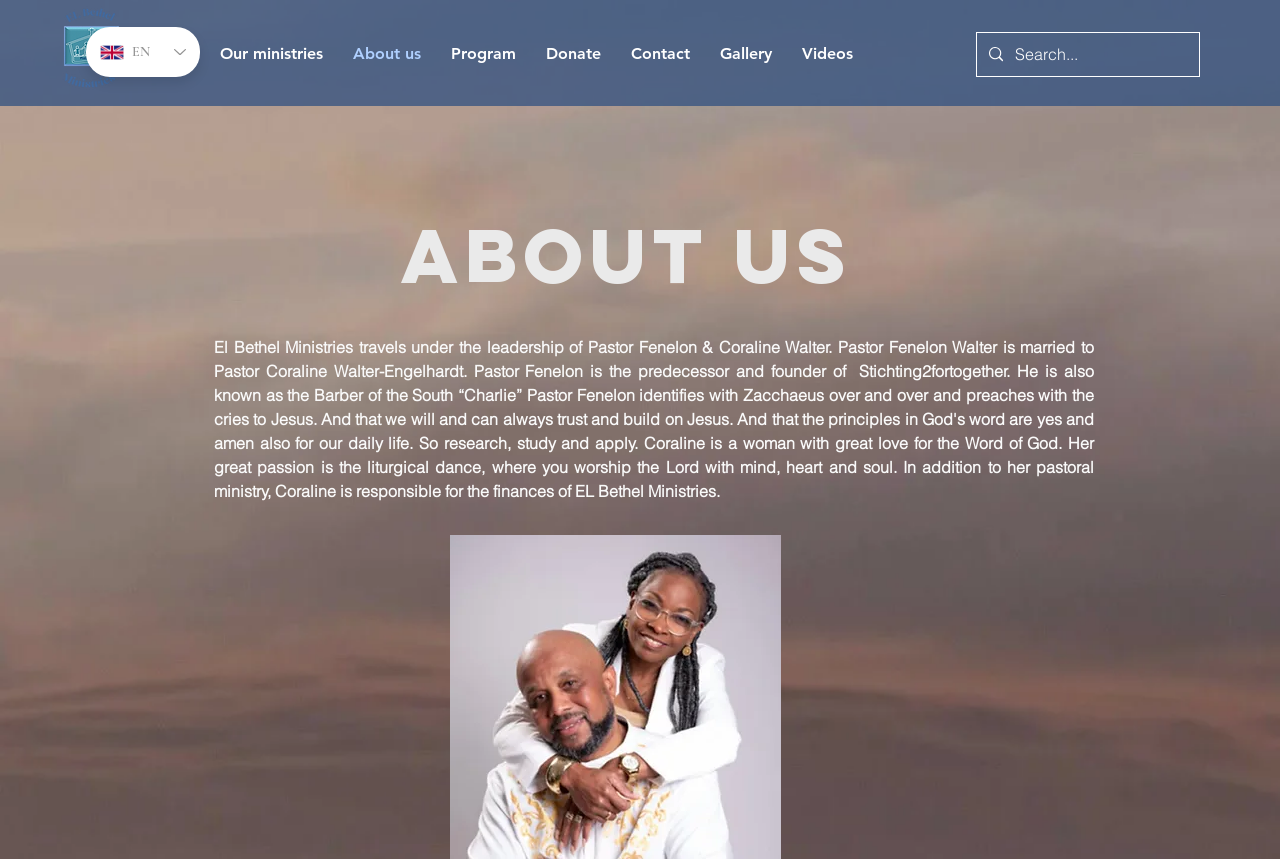Is there a logo image on the webpage?
Kindly offer a comprehensive and detailed response to the question.

I found an image element with the text 'Nieuwe Logo EL Bethel transparant.png', which suggests that there is a logo image on the webpage.